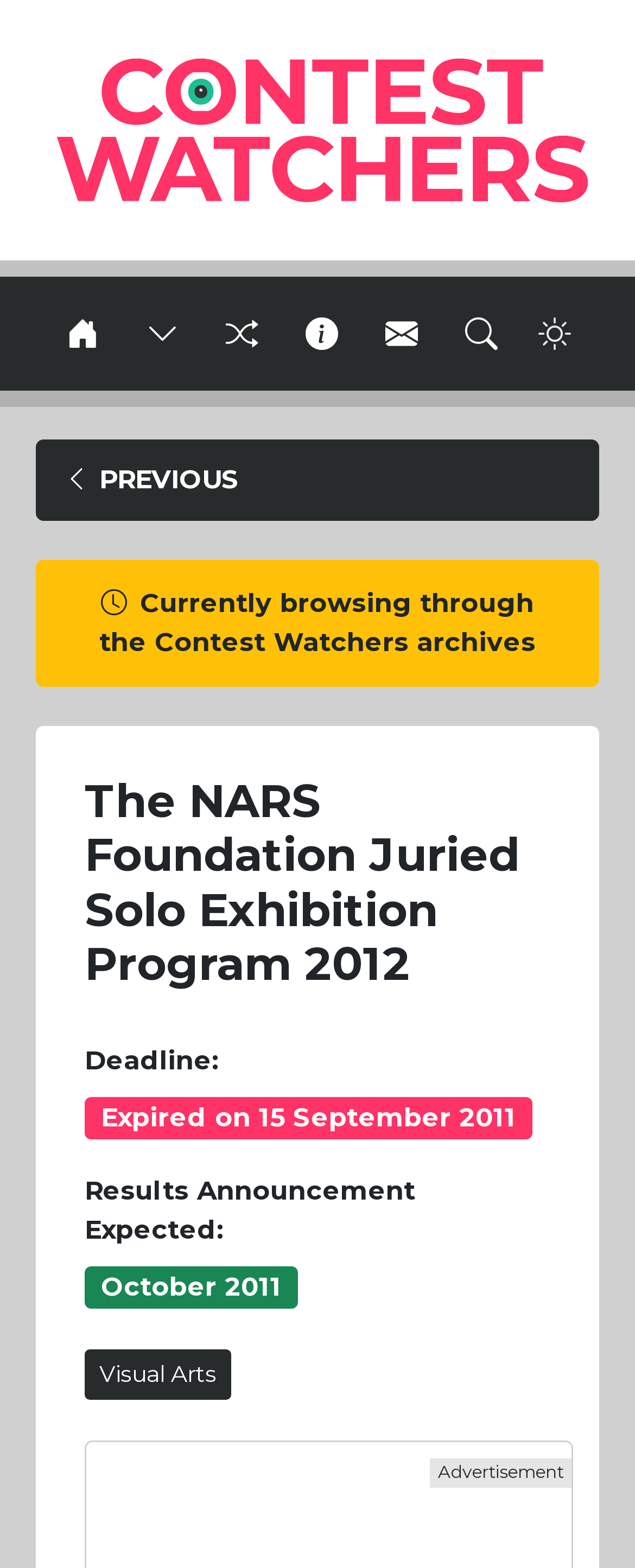Can you find the bounding box coordinates for the element to click on to achieve the instruction: "Toggle Browse Contests menu"?

[0.204, 0.176, 0.314, 0.249]